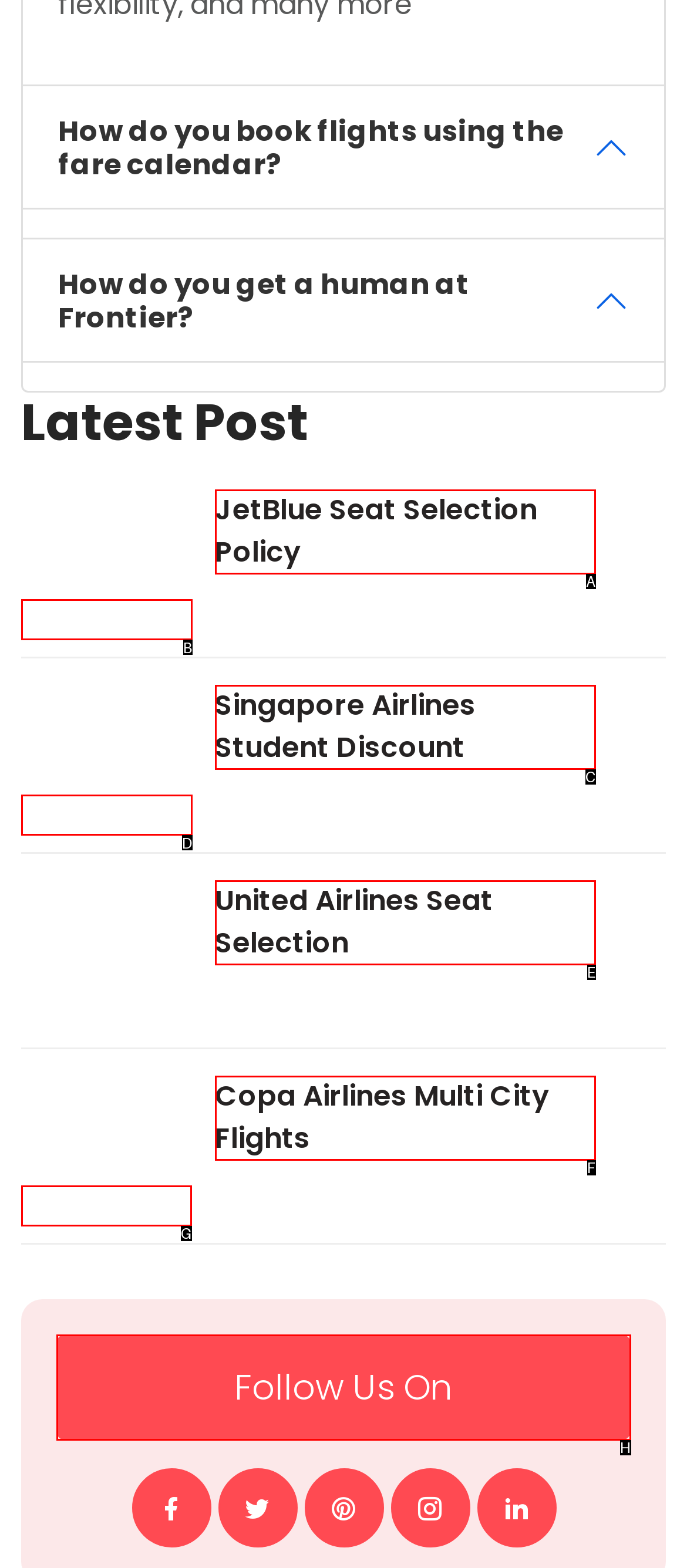Determine which option should be clicked to carry out this task: Click on 'Copa Airlines Multi City Flights'
State the letter of the correct choice from the provided options.

G